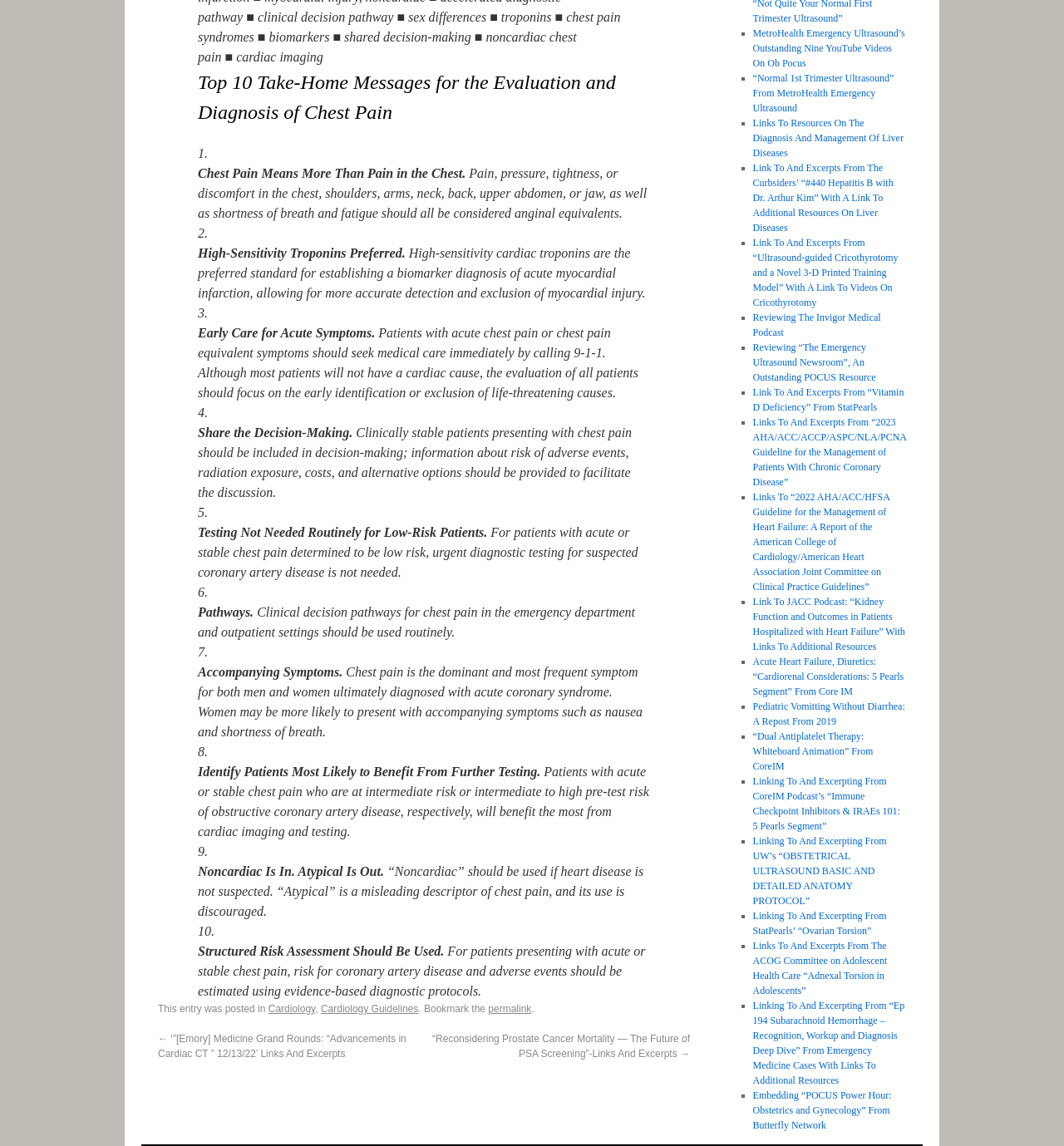What is the topic of the top 10 take-home messages?
Refer to the screenshot and deliver a thorough answer to the question presented.

The topic of the top 10 take-home messages is chest pain, which is evident from the heading 'Top 10 Take-Home Messages for the Evaluation and Diagnosis of Chest Pain'.